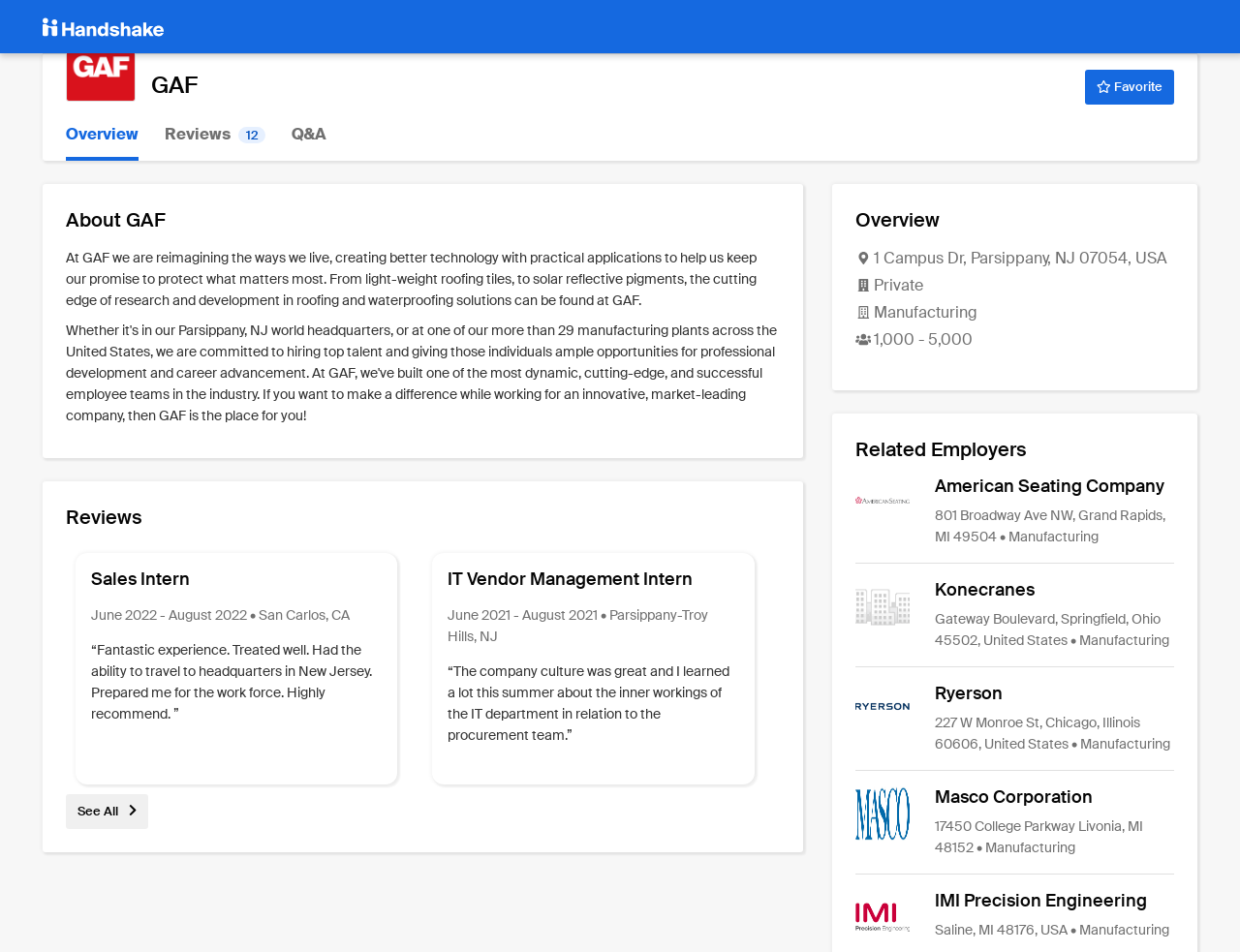Please determine the bounding box coordinates of the section I need to click to accomplish this instruction: "View details of 'GAF' company".

[0.122, 0.073, 0.875, 0.106]